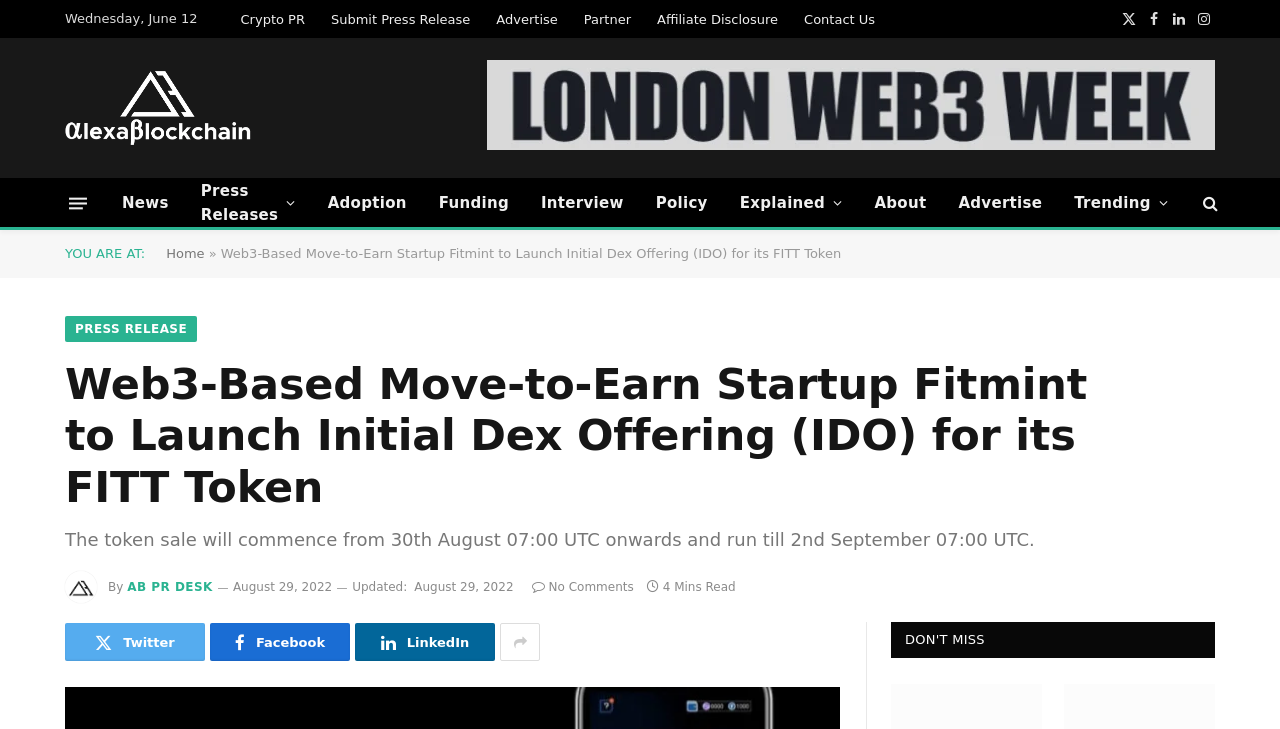Based on the image, please respond to the question with as much detail as possible:
How long does it take to read the article?

I found the reading time by looking at the static text '4 Mins Read' which is located at the bottom of the webpage, near the social media links.